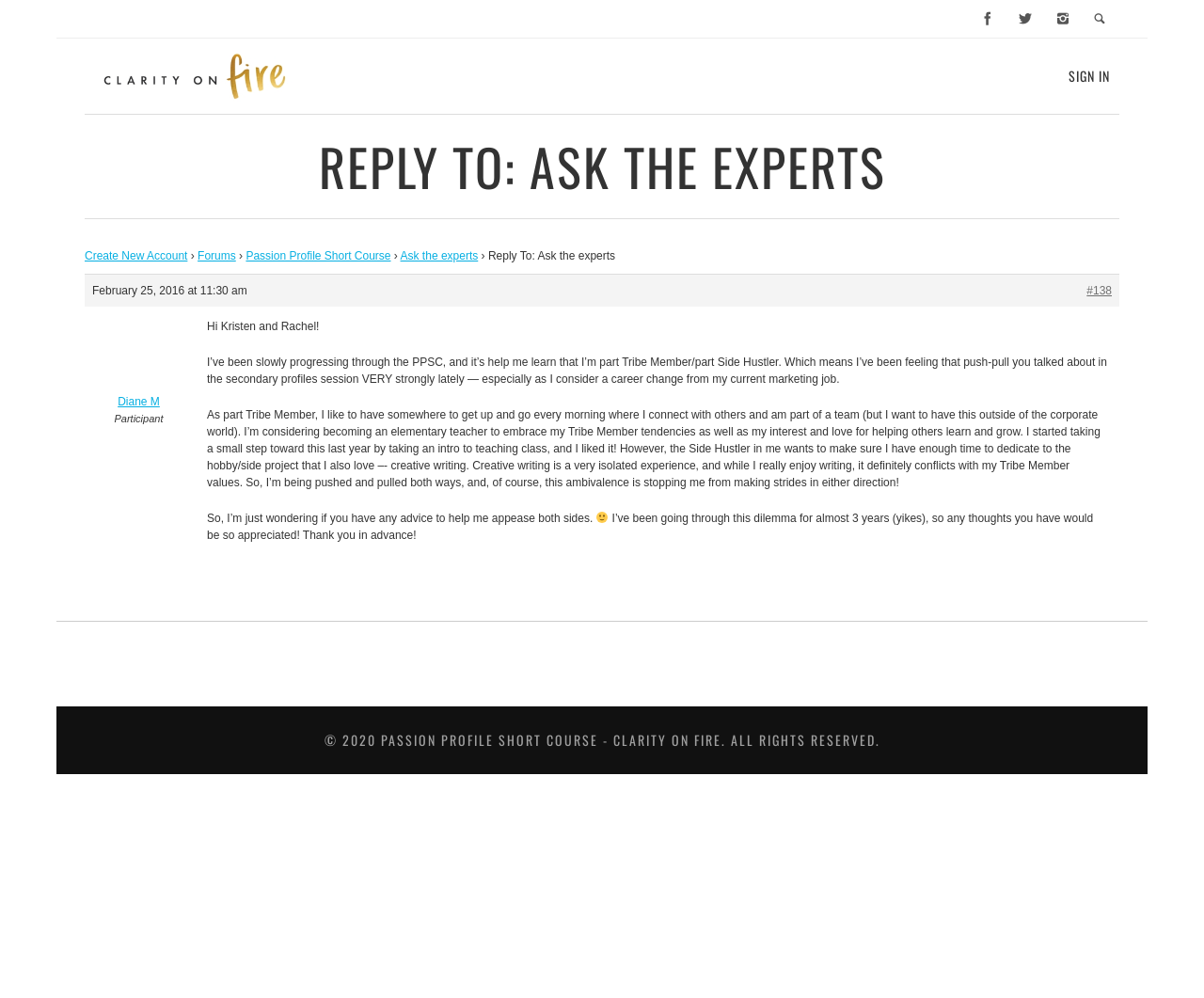Show the bounding box coordinates of the region that should be clicked to follow the instruction: "Click the 'Ask the experts' link."

[0.332, 0.25, 0.397, 0.263]